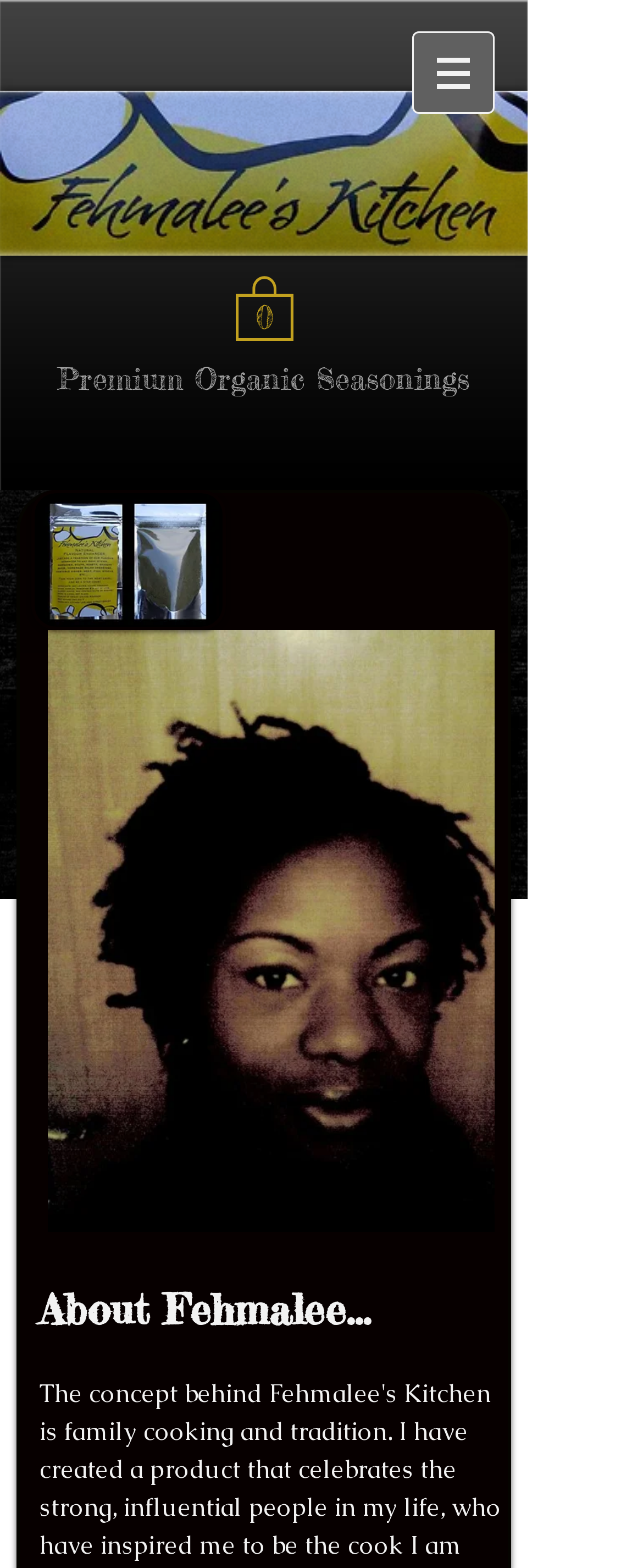Bounding box coordinates should be provided in the format (top-left x, top-left y, bottom-right x, bottom-right y) with all values between 0 and 1. Identify the bounding box for this UI element: 0

[0.367, 0.174, 0.456, 0.217]